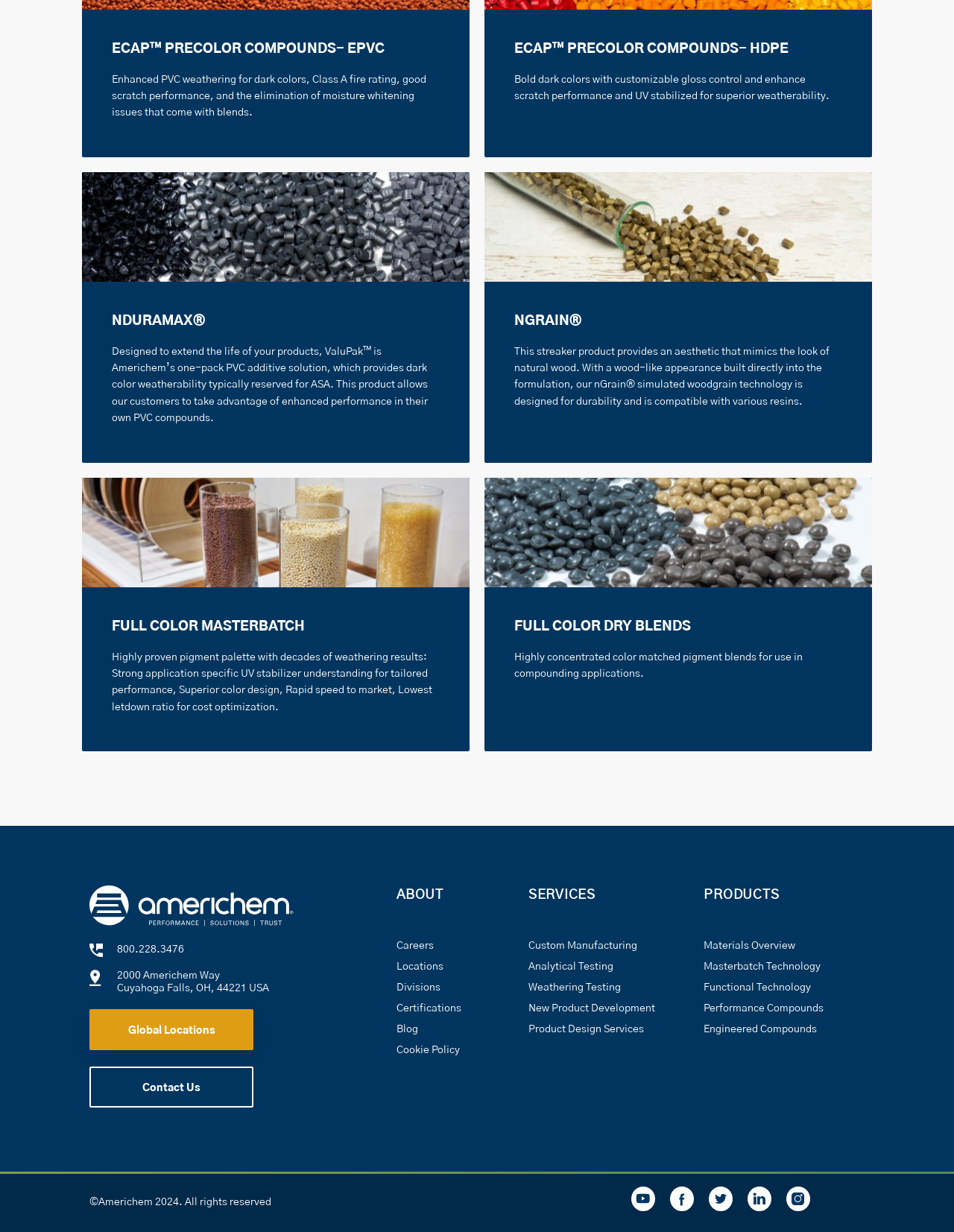What is the purpose of ValuPak™?
Using the information from the image, answer the question thoroughly.

According to the webpage, ValuPak™ is Americhem’s one-pack PVC additive solution, which provides dark color weatherability typically reserved for ASA, allowing customers to take advantage of enhanced performance in their own PVC compounds.